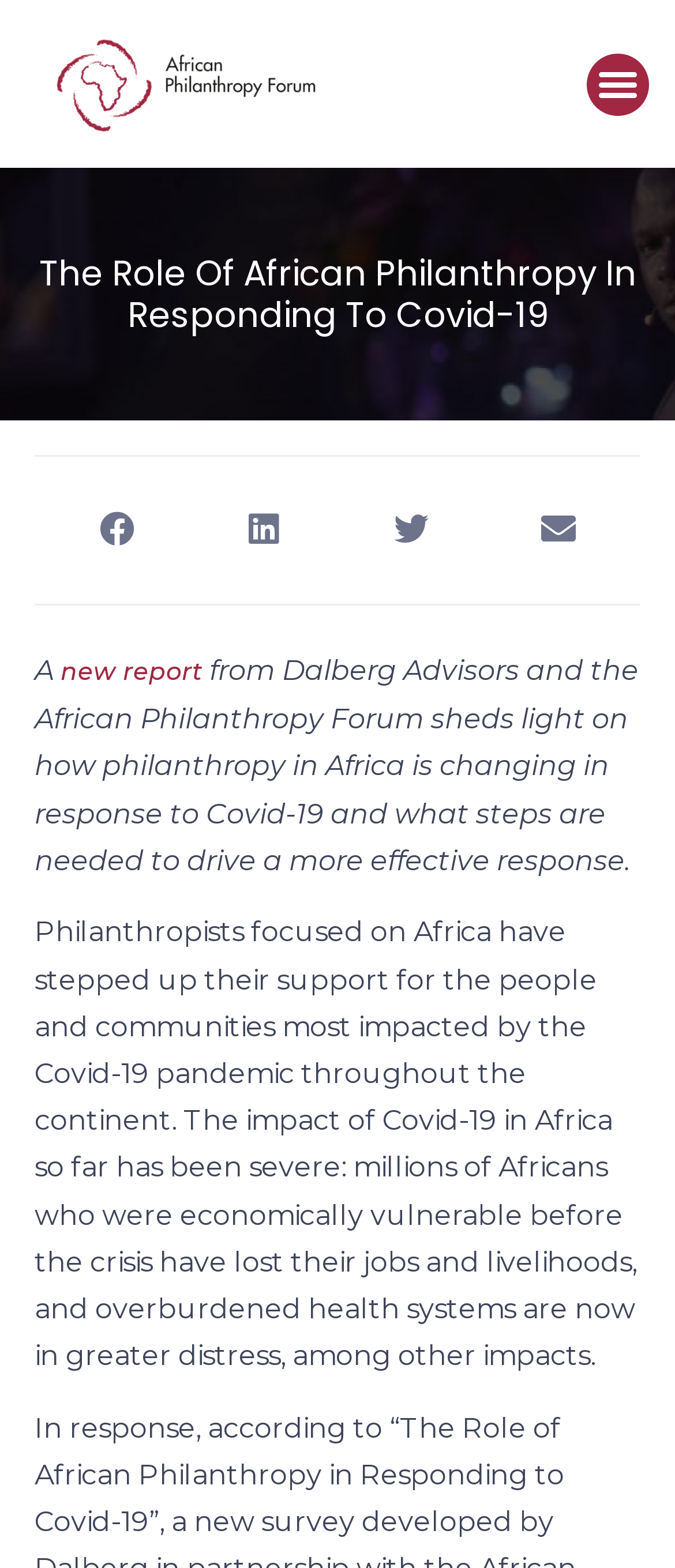What is the main heading displayed on the webpage? Please provide the text.

The Role Of African Philanthropy In Responding To Covid-19